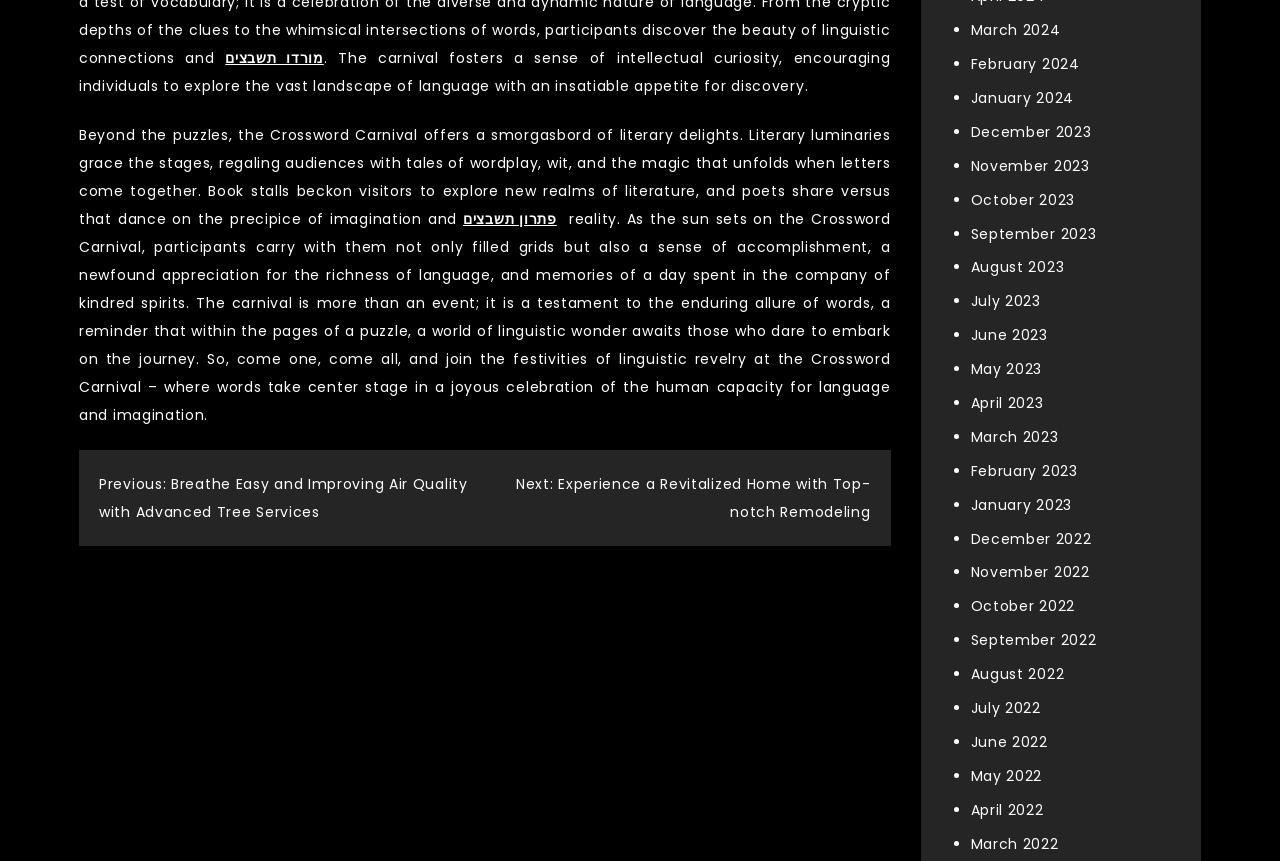Locate the UI element described by October 2022 and provide its bounding box coordinates. Use the format (top-left x, top-left y, bottom-right x, bottom-right y) with all values as floating point numbers between 0 and 1.

[0.758, 0.693, 0.84, 0.716]